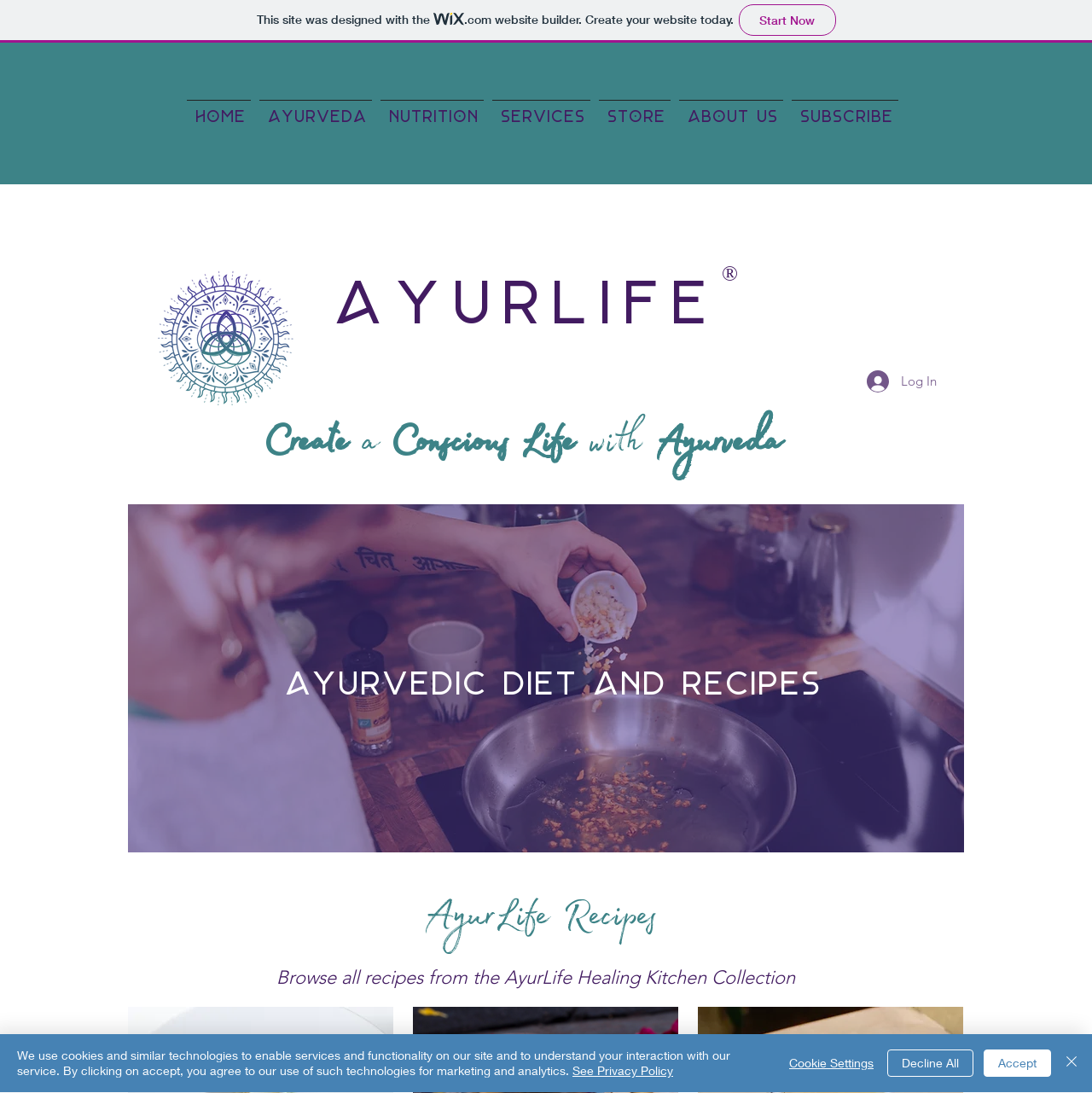Bounding box coordinates are given in the format (top-left x, top-left y, bottom-right x, bottom-right y). All values should be floating point numbers between 0 and 1. Provide the bounding box coordinate for the UI element described as: Subscribe

[0.721, 0.091, 0.827, 0.108]